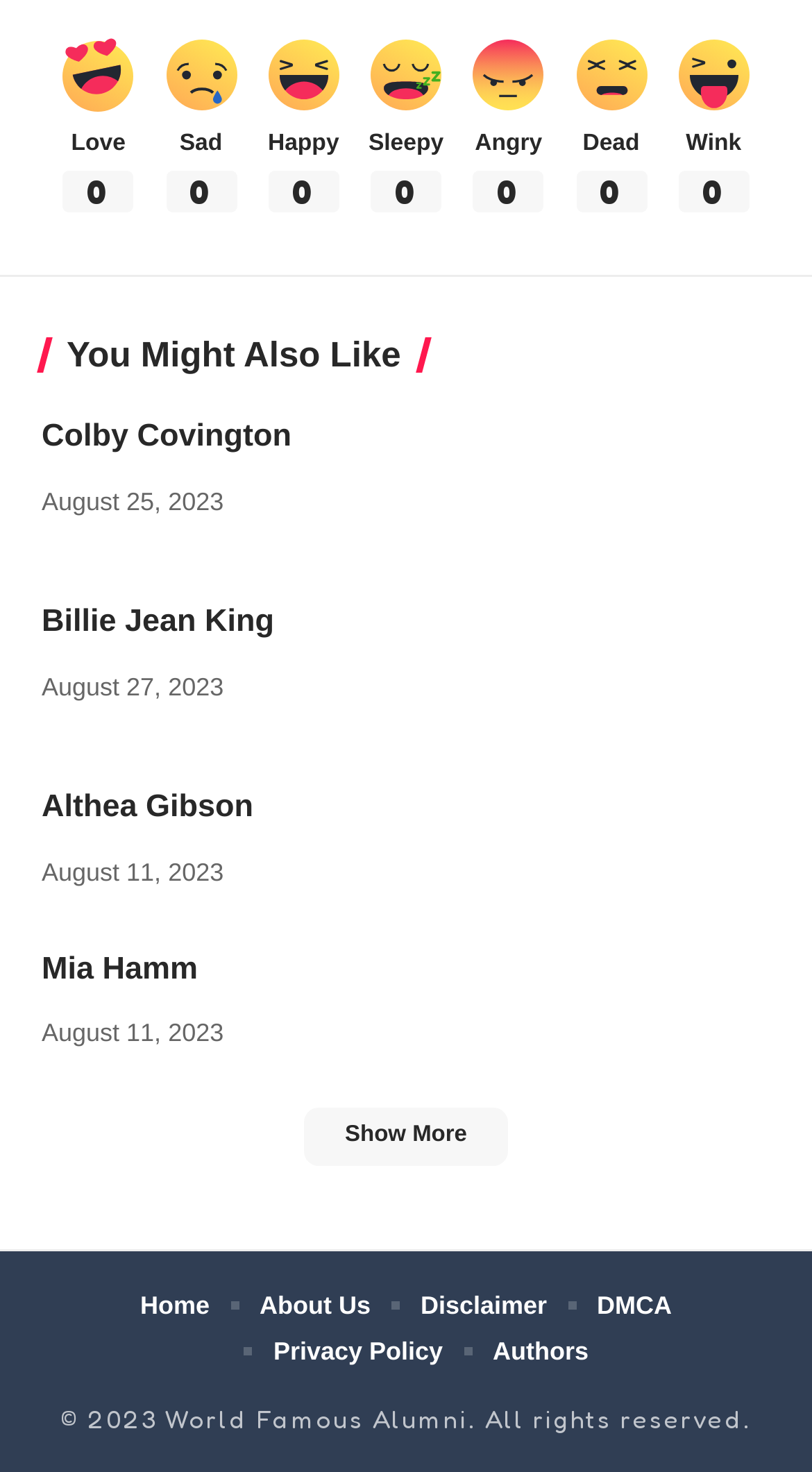Find the bounding box of the UI element described as follows: "Colby Covington".

[0.051, 0.285, 0.359, 0.309]